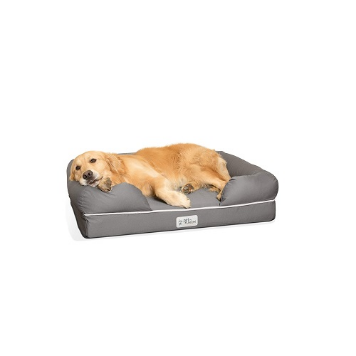Respond to the following question using a concise word or phrase: 
What is the purpose of the bed's ergonomic bolster?

Neck and head support